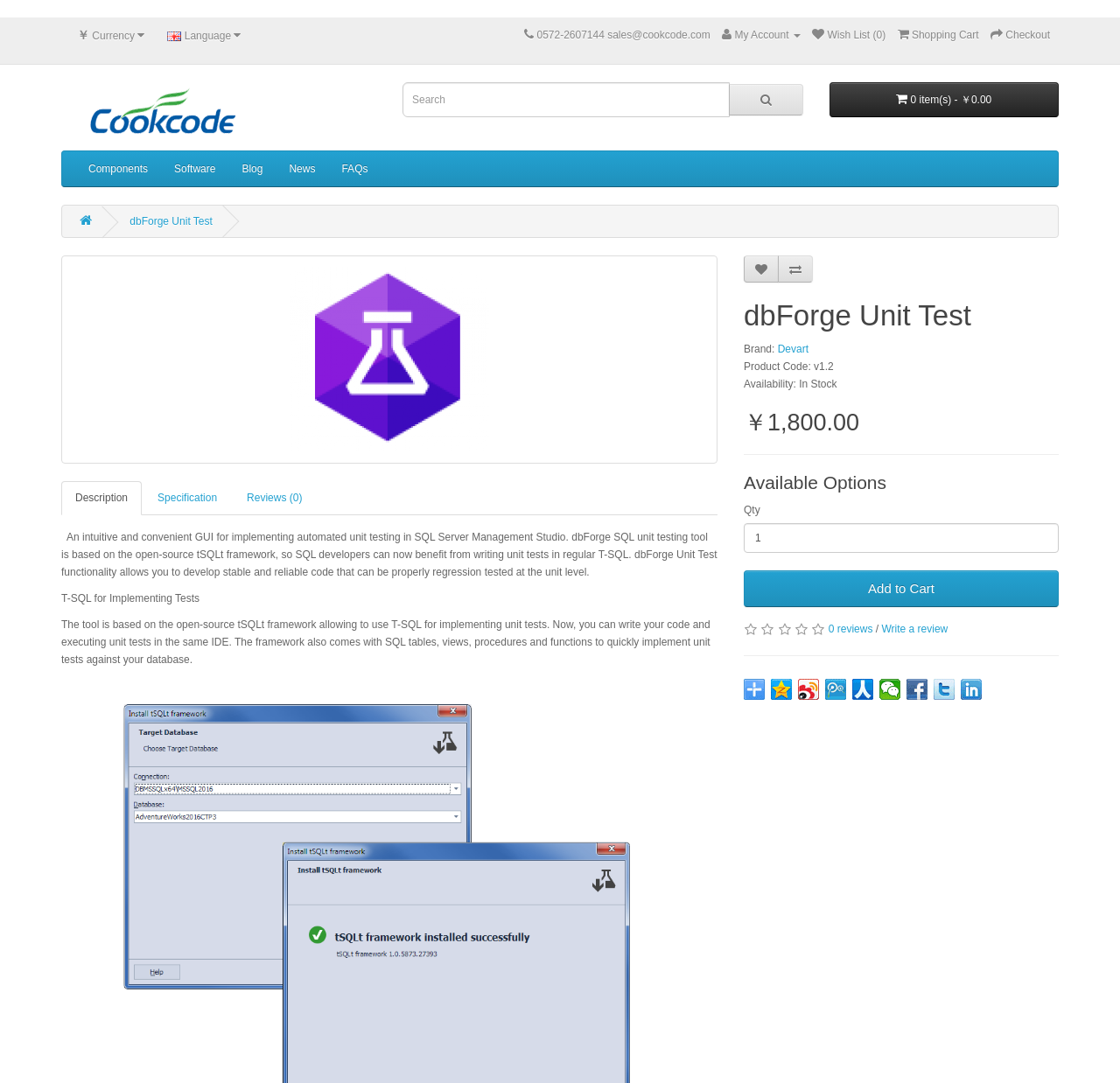Specify the bounding box coordinates of the area that needs to be clicked to achieve the following instruction: "Write a review".

[0.787, 0.575, 0.846, 0.587]